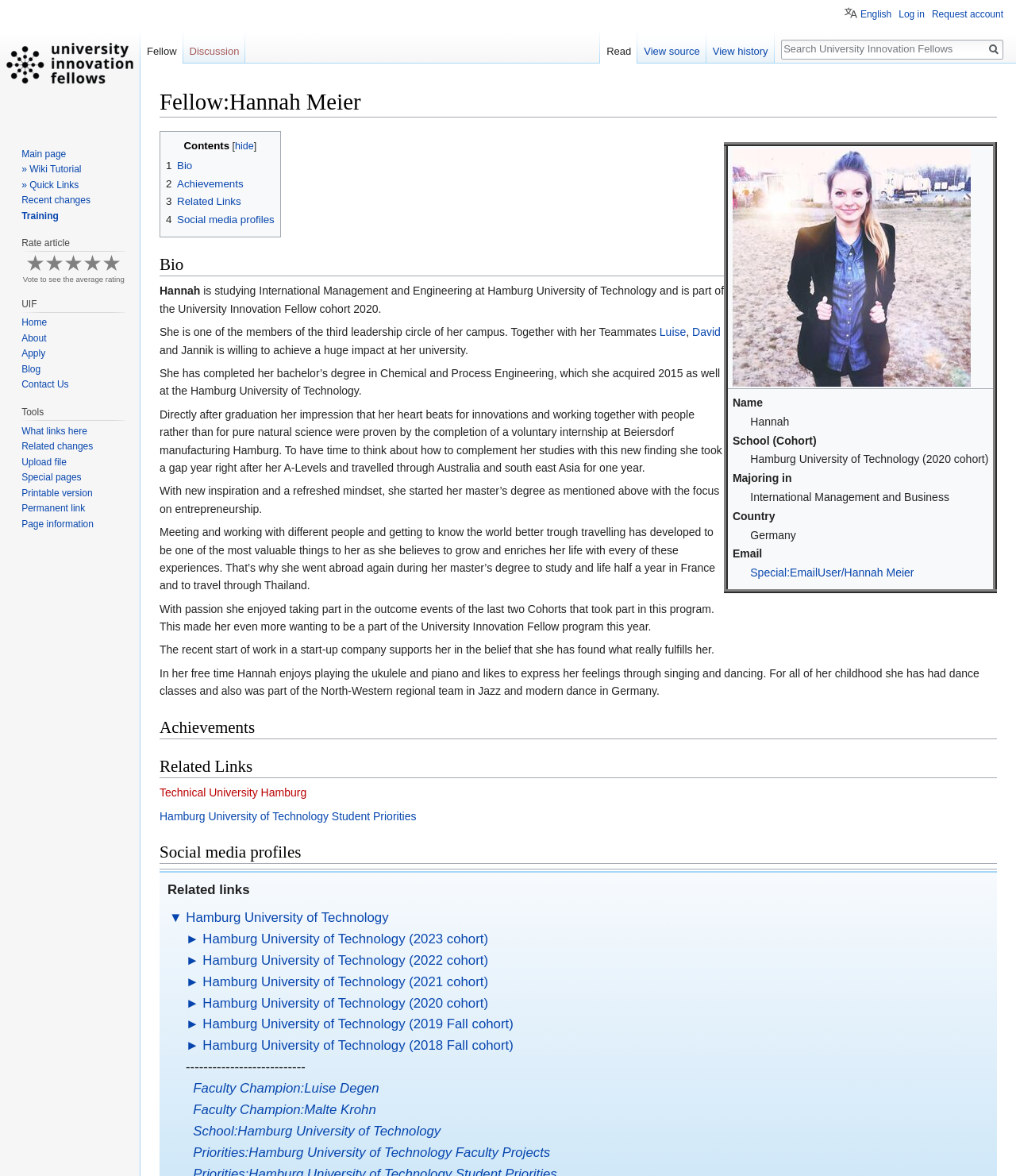Locate the bounding box coordinates of the area you need to click to fulfill this instruction: 'Click on 'PREVIOUS POST Honeymoon day 14 – Jost van Dyke, British virgin islands''. The coordinates must be in the form of four float numbers ranging from 0 to 1: [left, top, right, bottom].

None